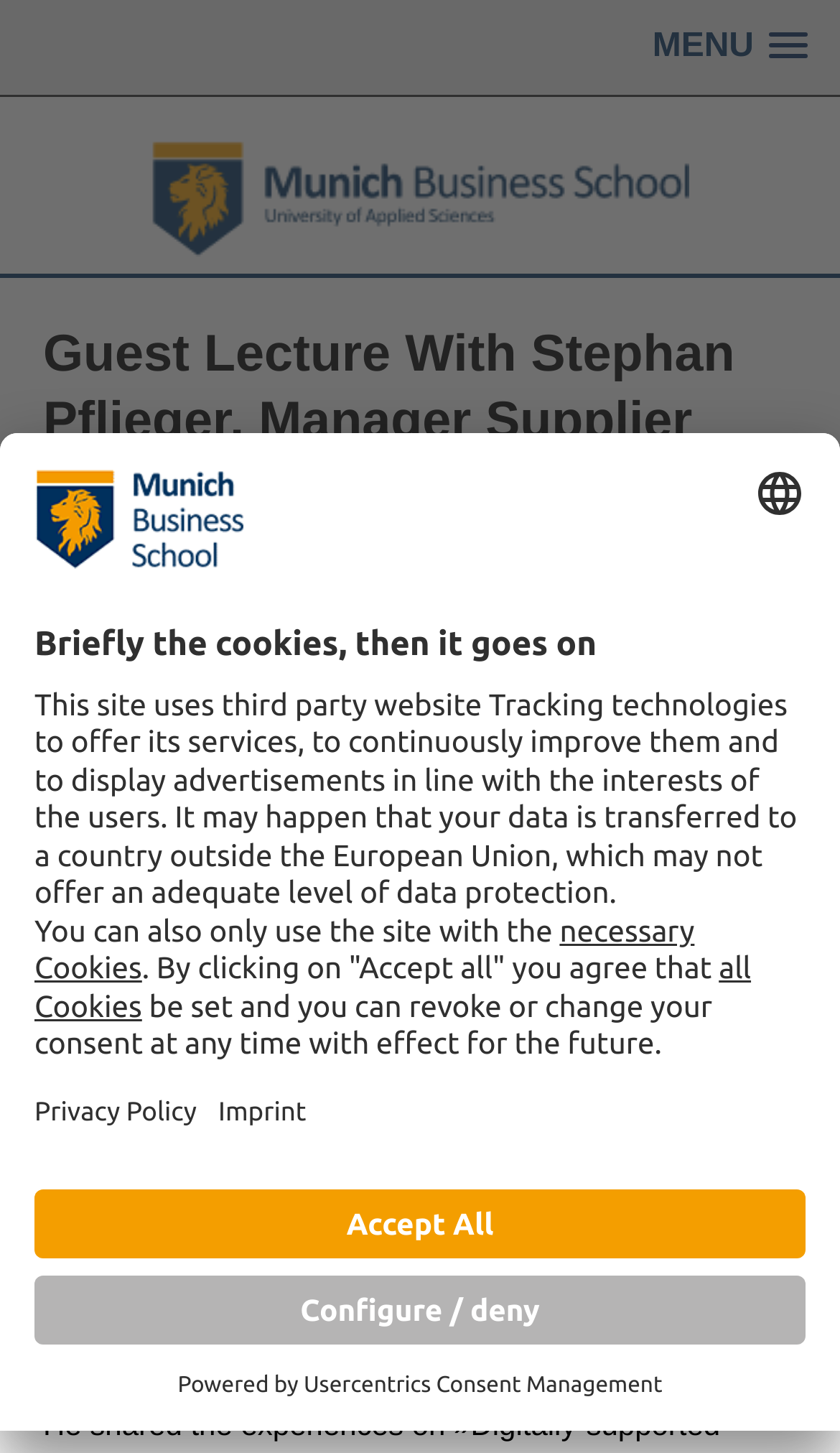Answer the question using only a single word or phrase: 
Who gave a guest lecture?

Stephan Pflieger